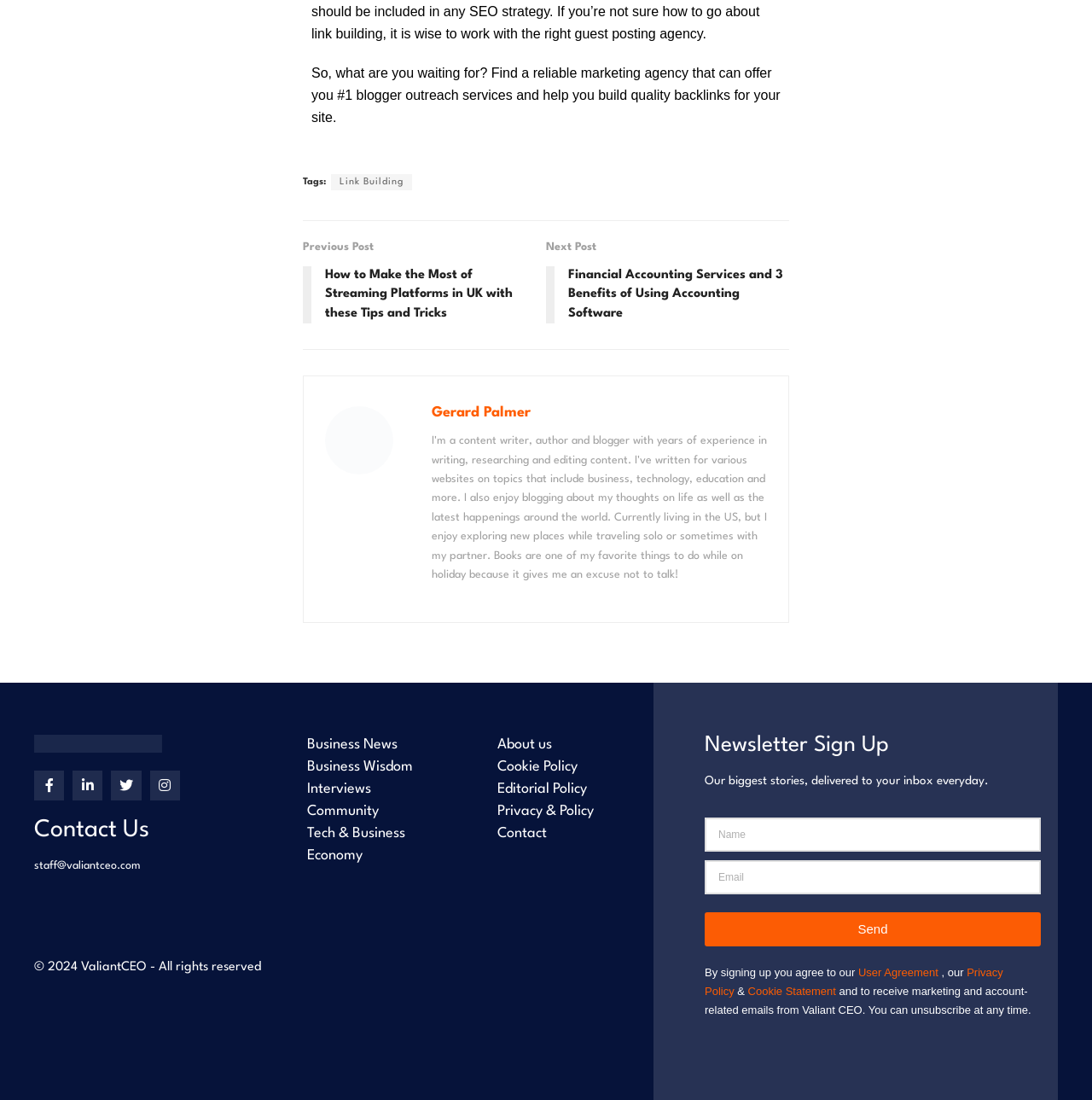Extract the bounding box coordinates for the UI element described by the text: "Cookie Statement". The coordinates should be in the form of [left, top, right, bottom] with values between 0 and 1.

[0.685, 0.895, 0.766, 0.907]